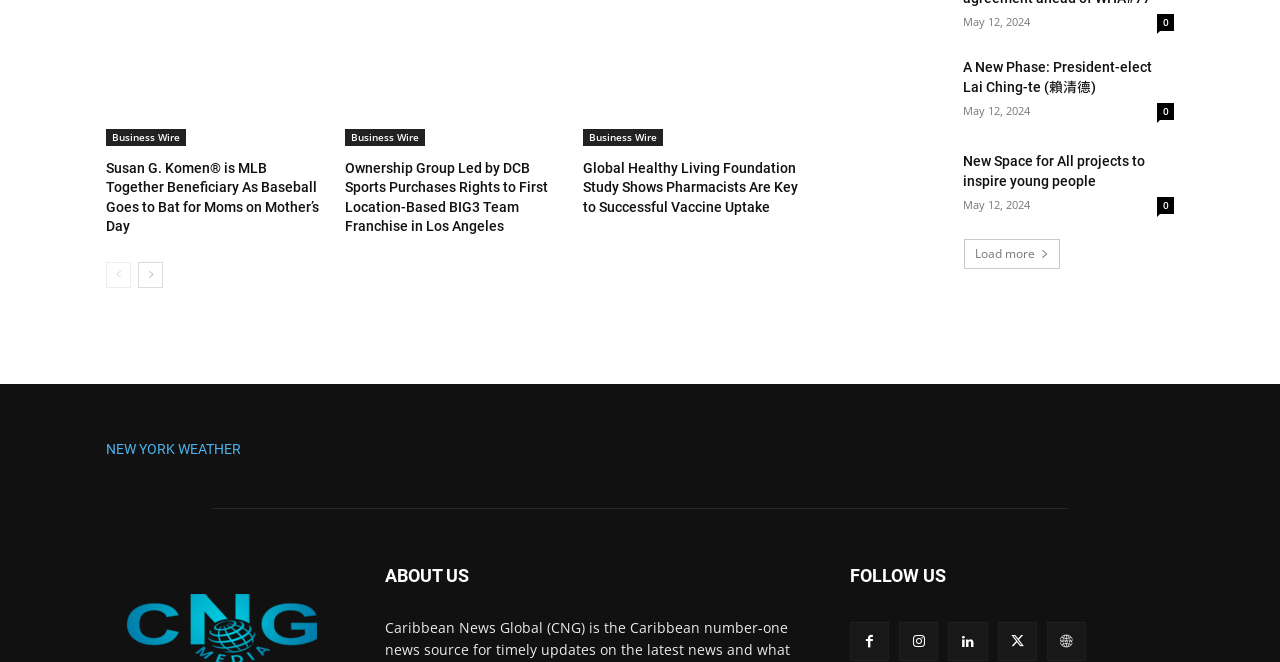Indicate the bounding box coordinates of the element that needs to be clicked to satisfy the following instruction: "Check the weather in New York". The coordinates should be four float numbers between 0 and 1, i.e., [left, top, right, bottom].

[0.083, 0.66, 0.188, 0.684]